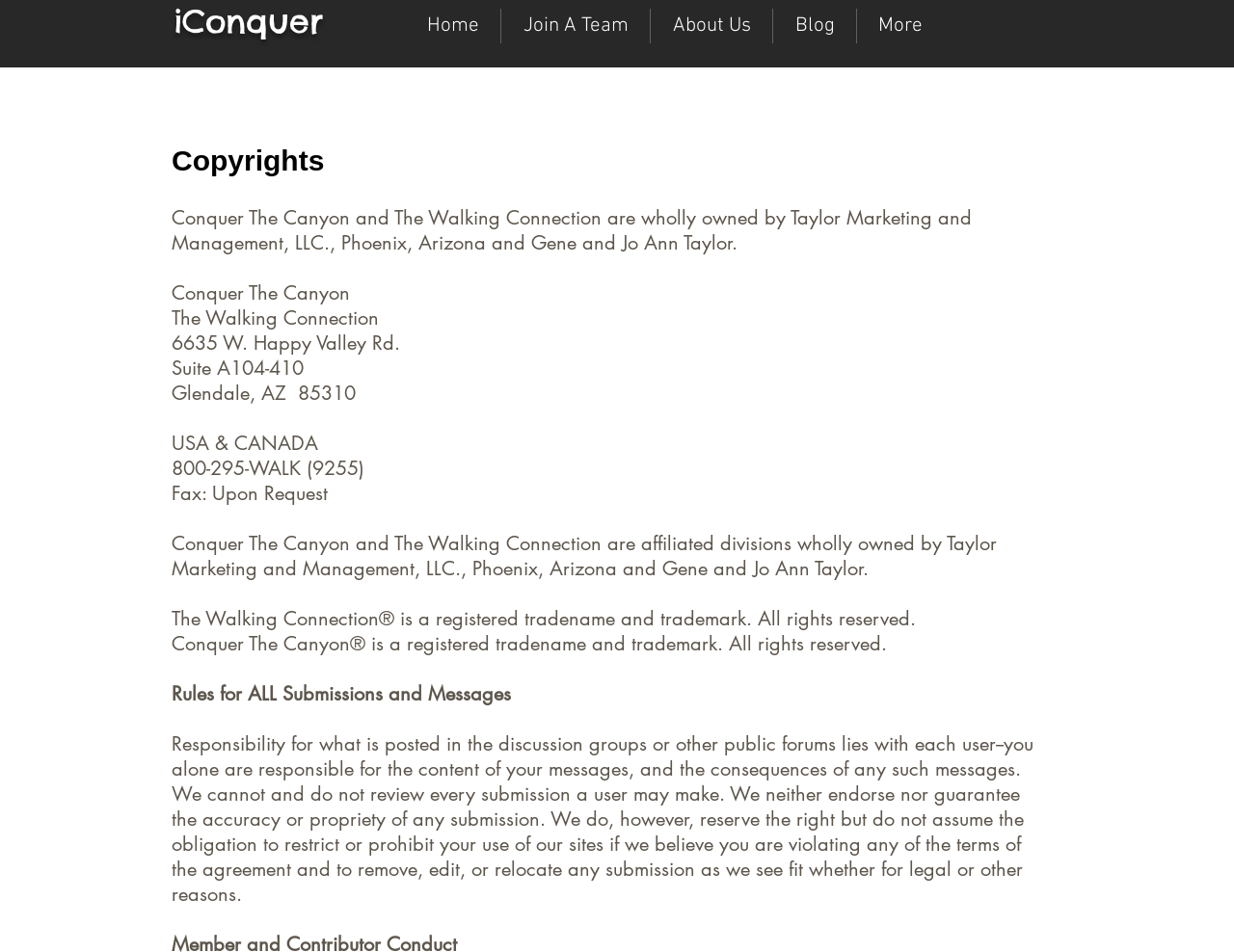What is the address of the company?
Based on the visual details in the image, please answer the question thoroughly.

The address is mentioned in the text '6635 W. Happy Valley Rd. Suite A104-410' which is located in the middle of the webpage.